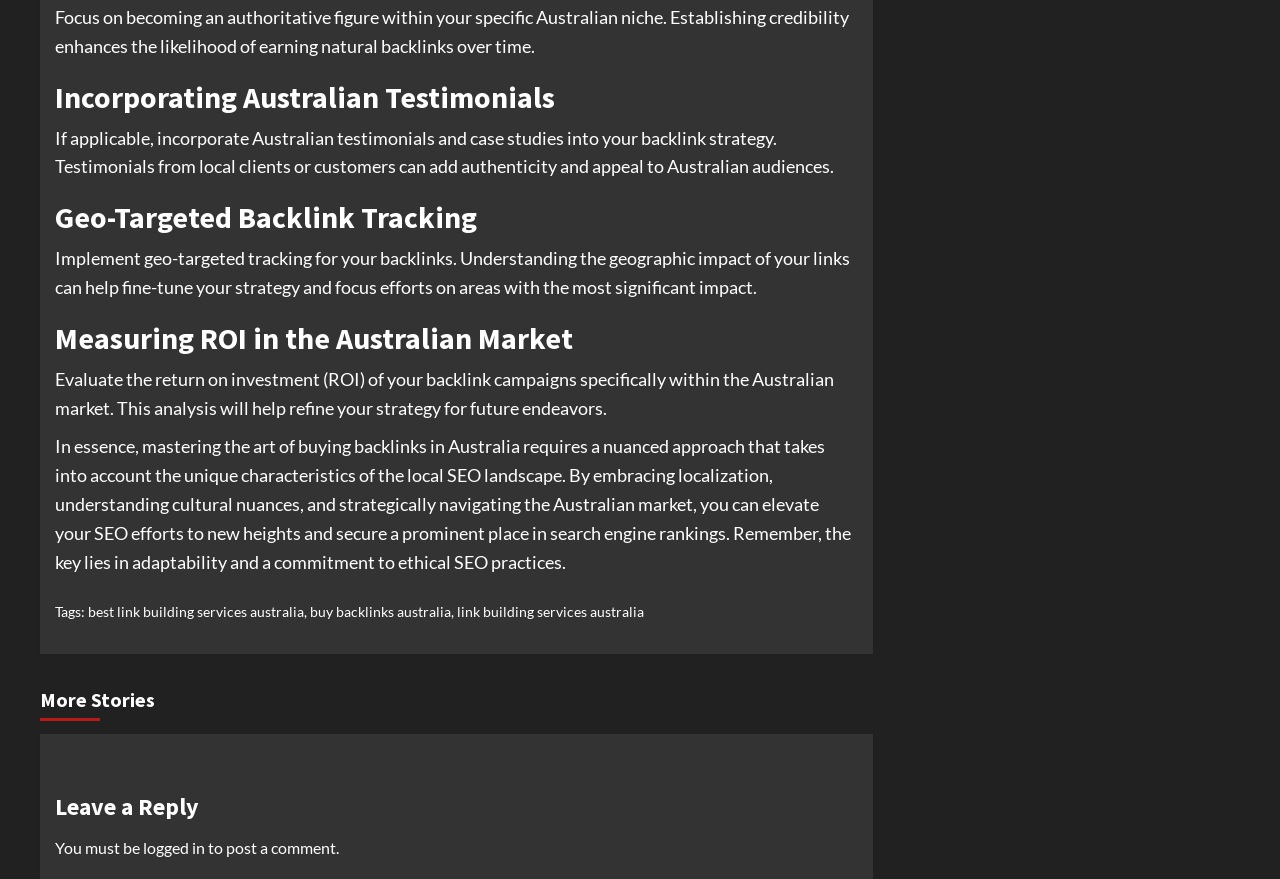Predict the bounding box of the UI element based on the description: "buy backlinks australia". The coordinates should be four float numbers between 0 and 1, formatted as [left, top, right, bottom].

[0.242, 0.686, 0.352, 0.706]